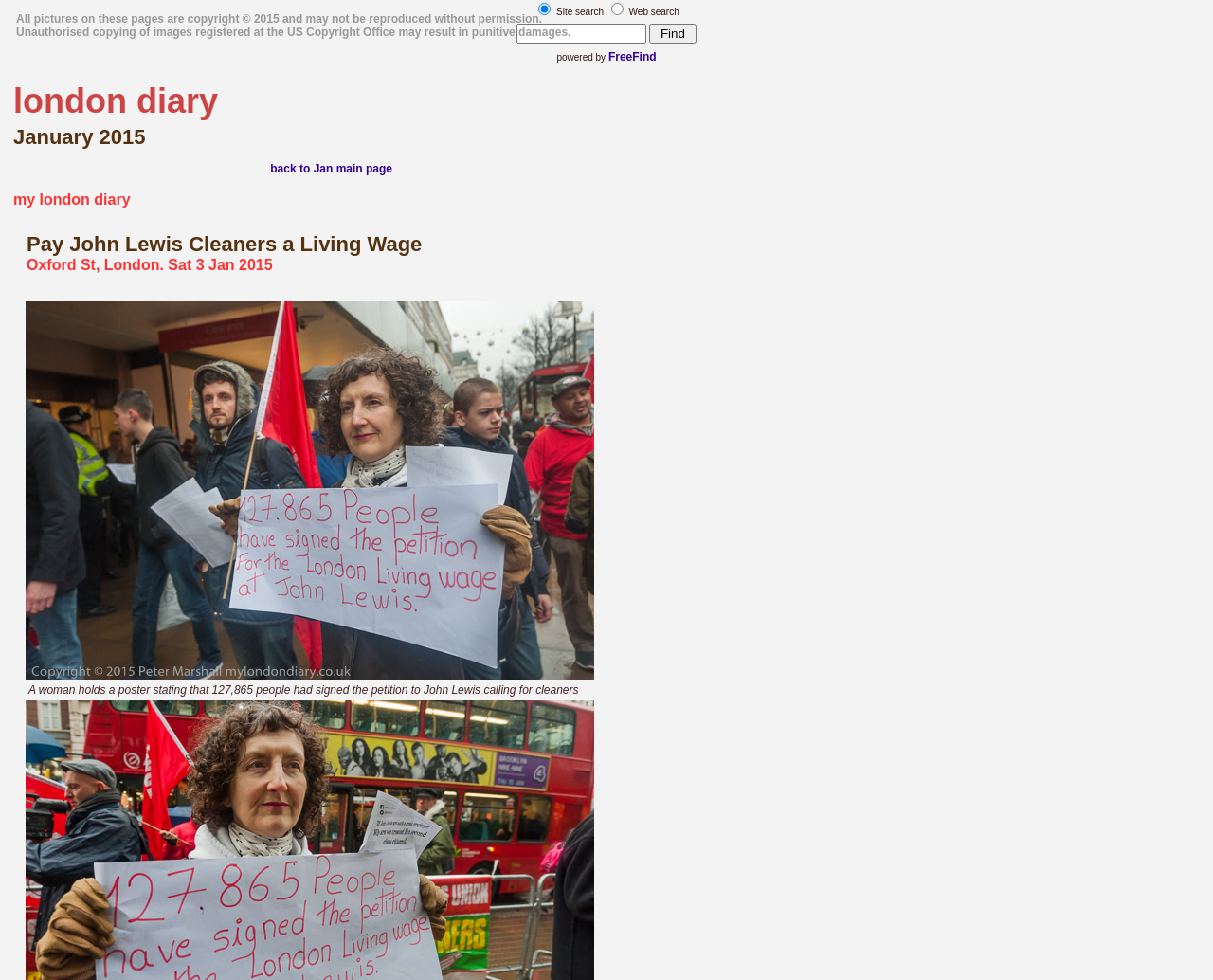Using the information in the image, give a comprehensive answer to the question: 
What is the copyright year of the pictures on this webpage?

I found a static text at the top of the webpage stating 'All pictures on these pages are copyright © 2015 and may not be reproduced without permission', which indicates that the copyright year of the pictures is 2015.